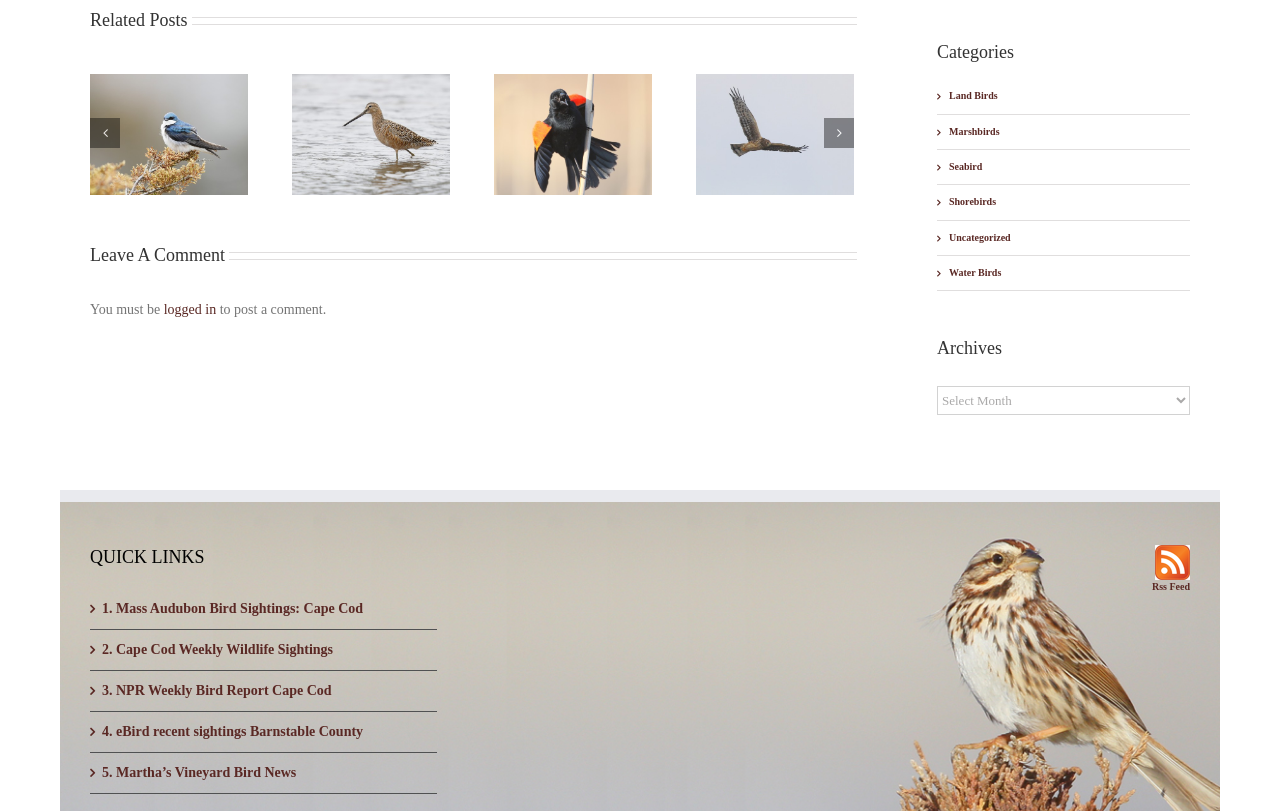Identify the bounding box for the UI element specified in this description: "Marshbirds". The coordinates must be four float numbers between 0 and 1, formatted as [left, top, right, bottom].

[0.741, 0.154, 0.922, 0.171]